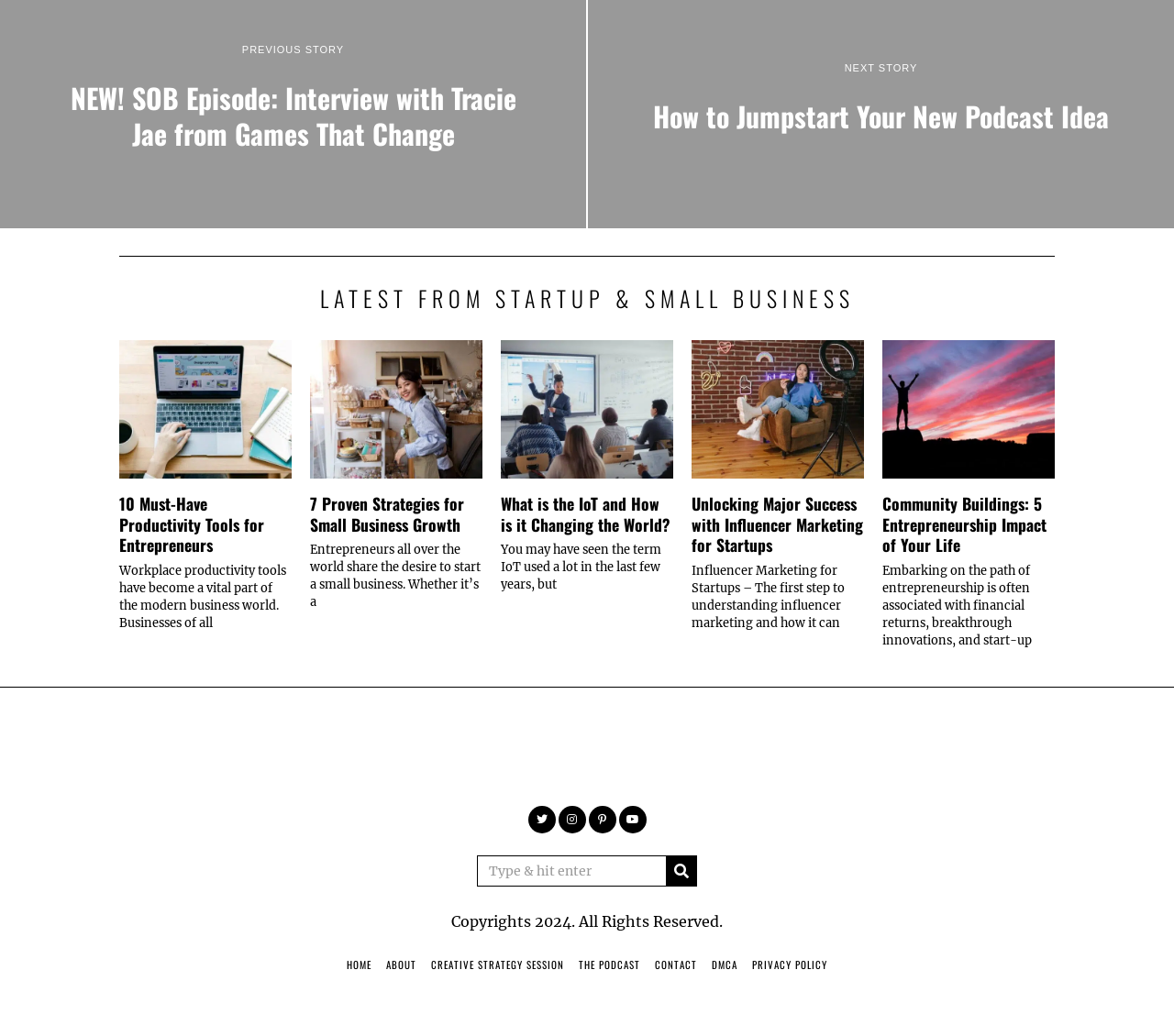Based on the element description "Privacy Policy", predict the bounding box coordinates of the UI element.

[0.641, 0.924, 0.705, 0.938]